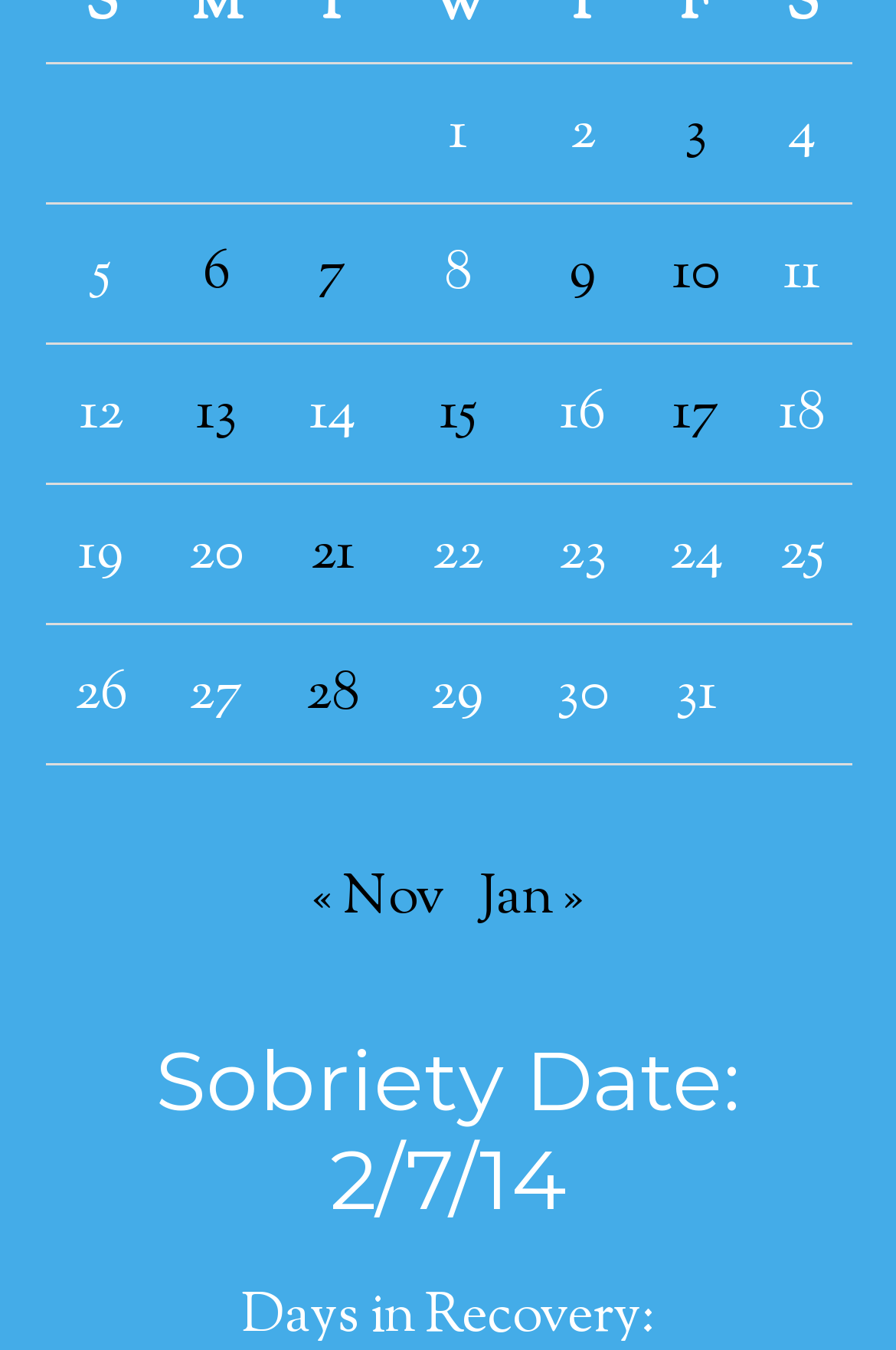How many gridcells are in the first row?
Answer the question with a single word or phrase derived from the image.

5